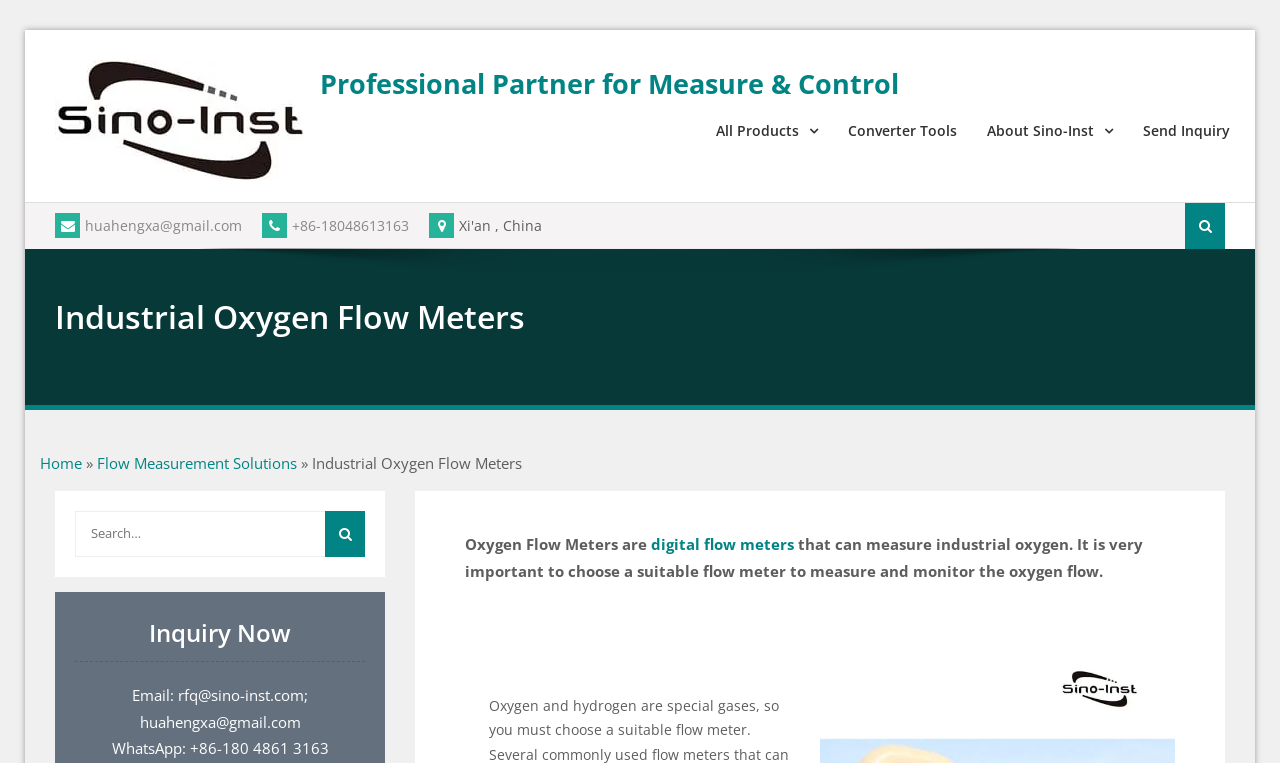Using details from the image, please answer the following question comprehensively:
What is the purpose of the search box?

The search box is located in the top right corner of the webpage, and it has a placeholder text 'Search for:', indicating that it is used to search for products or other content on the website.